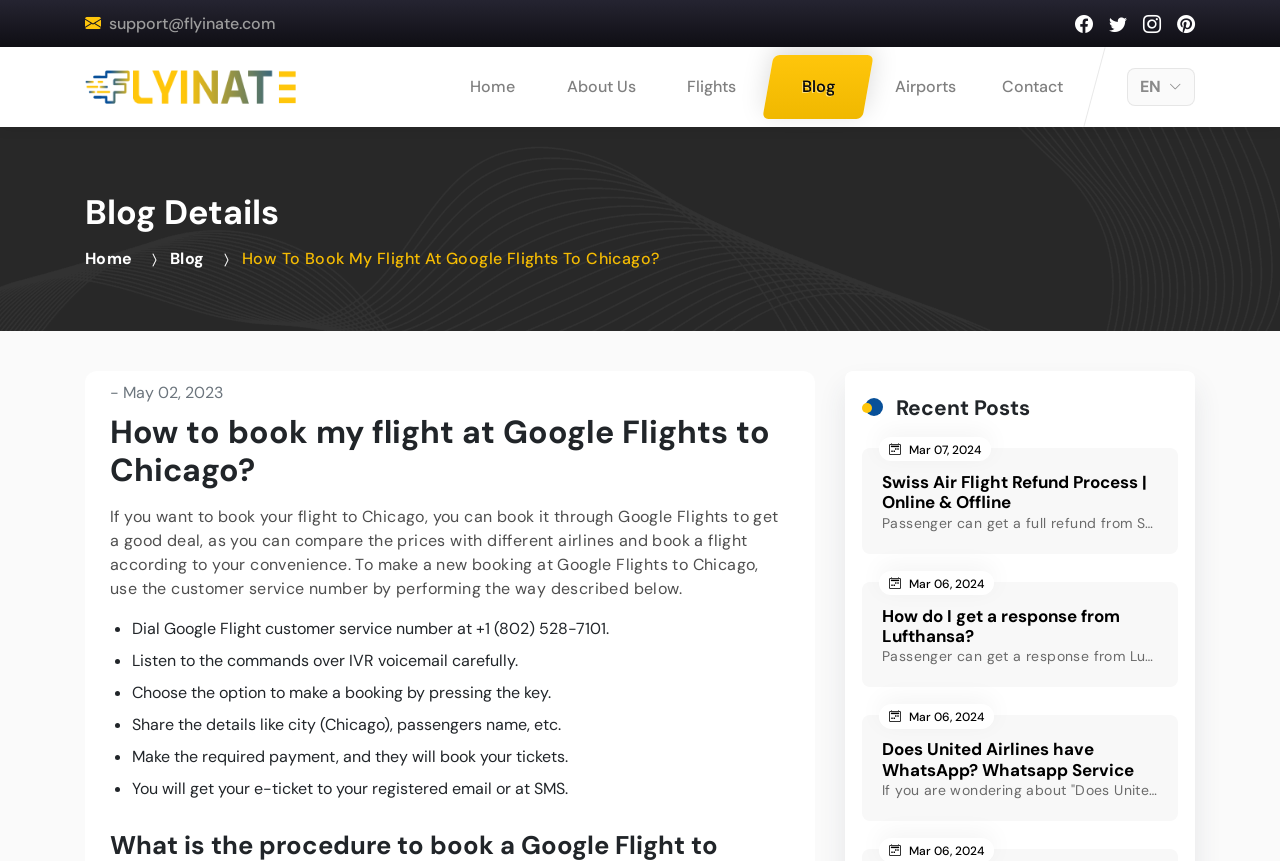Based on the image, please respond to the question with as much detail as possible:
What is the logo of the website?

The logo of the website is located at the top left corner of the webpage, and it is an image element with the text 'logo'.